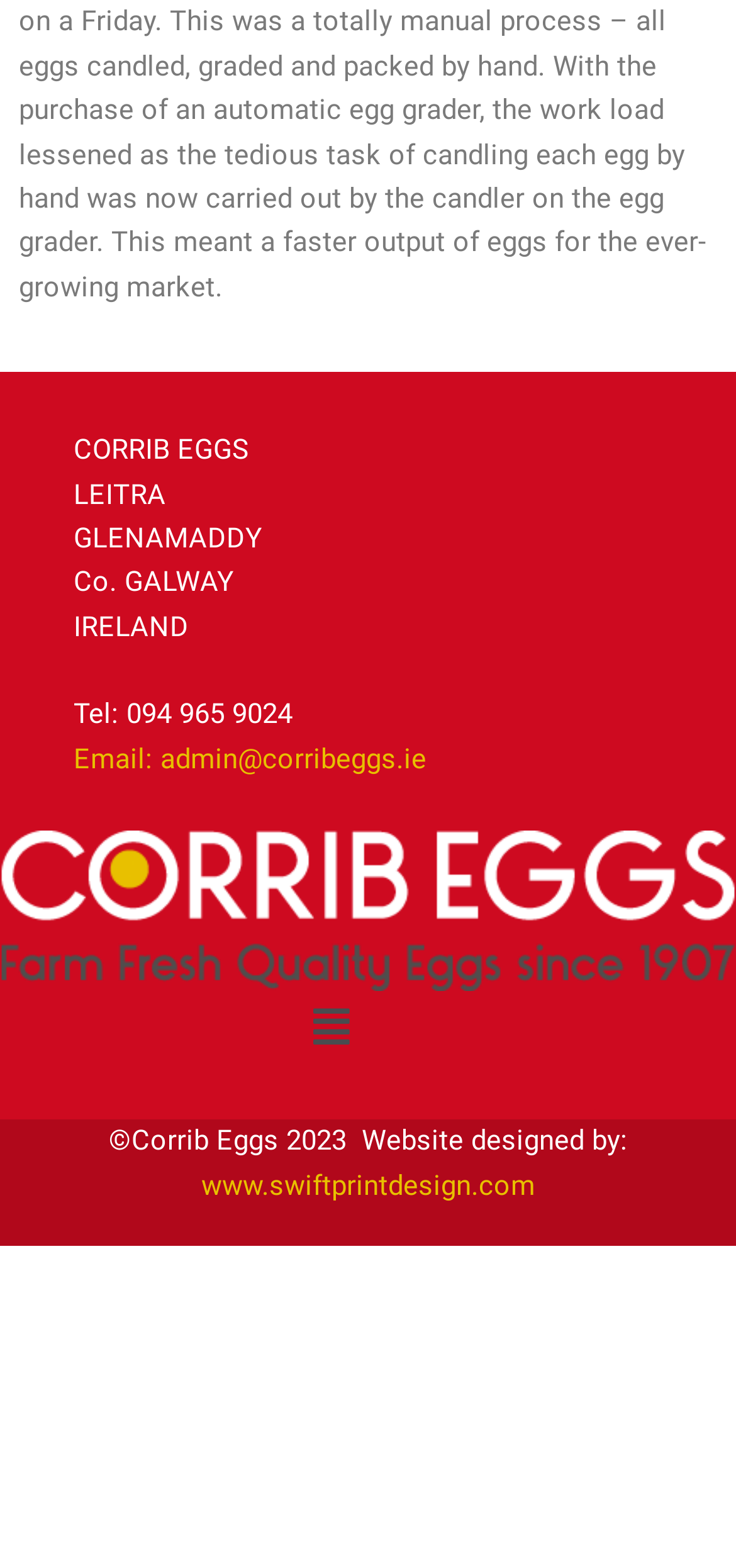What is the copyright year?
Using the image, answer in one word or phrase.

2023